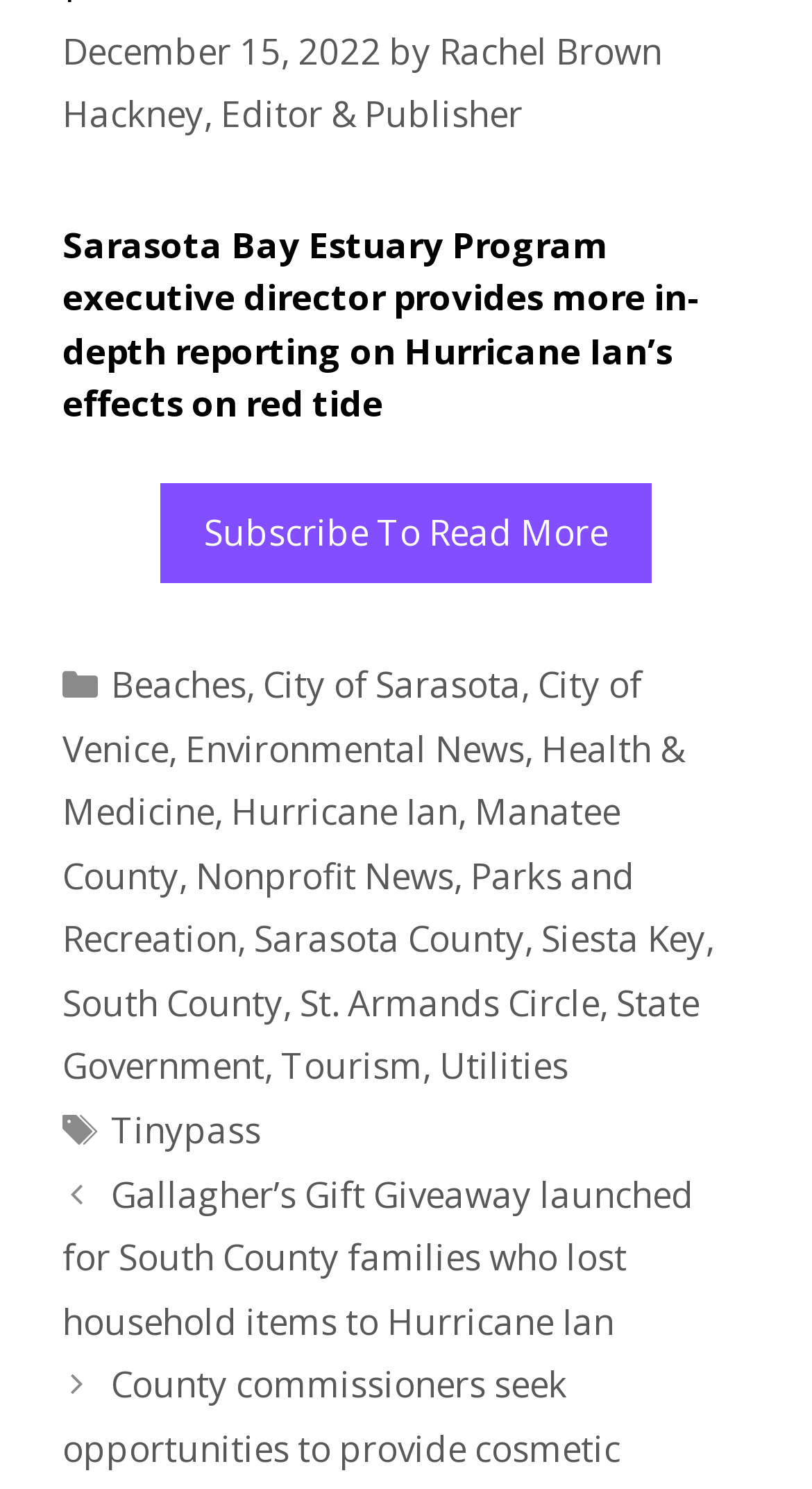What is the topic of the article?
Kindly offer a comprehensive and detailed response to the question.

The topic of the article is mentioned in the StaticText 'Sarasota Bay Estuary Program executive director provides more in-depth reporting on Hurricane Ian’s effects on red tide', which is located below the author's name and date.